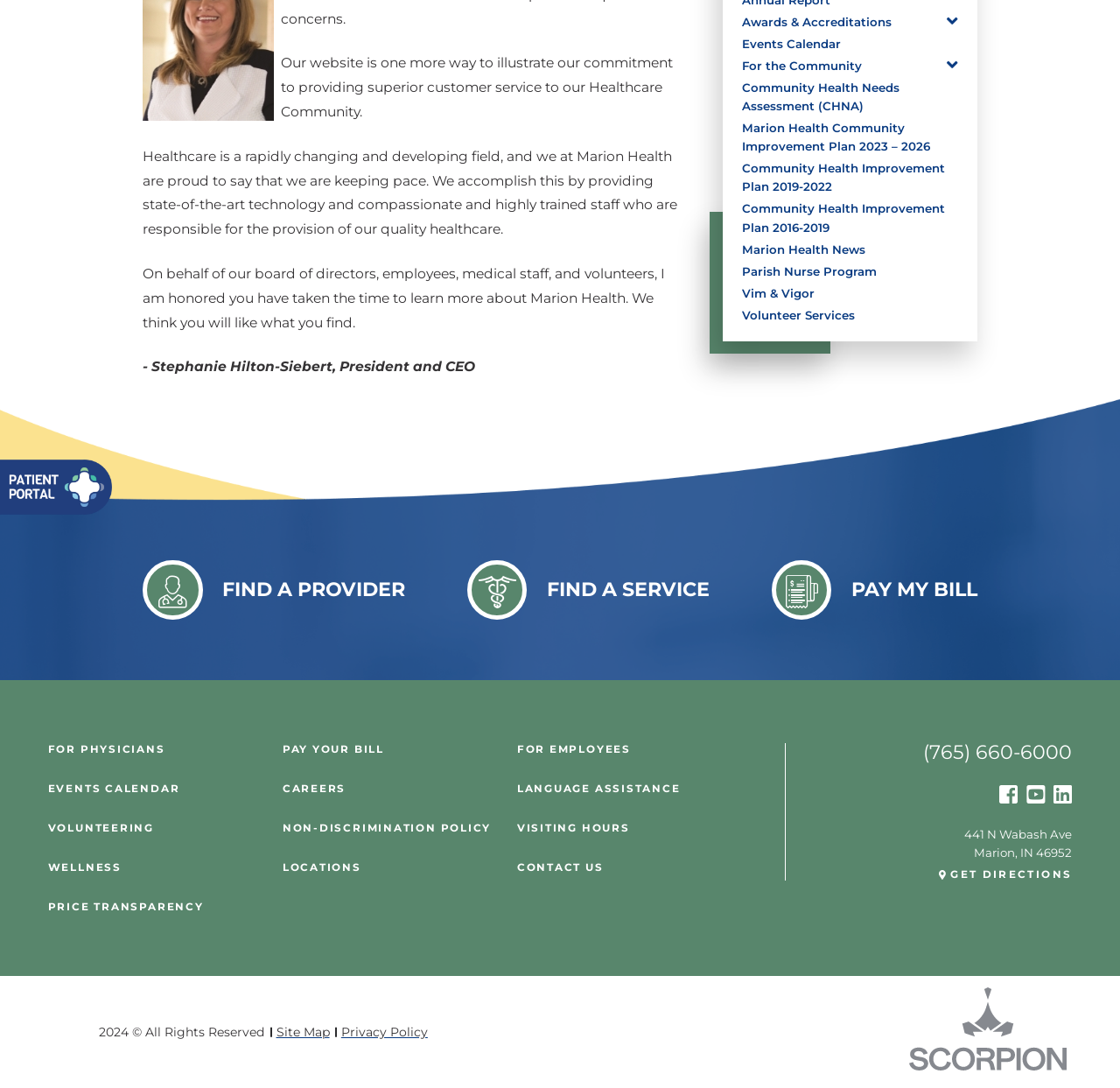Using the description: "Vim & Vigor", identify the bounding box of the corresponding UI element in the screenshot.

[0.662, 0.261, 0.855, 0.278]